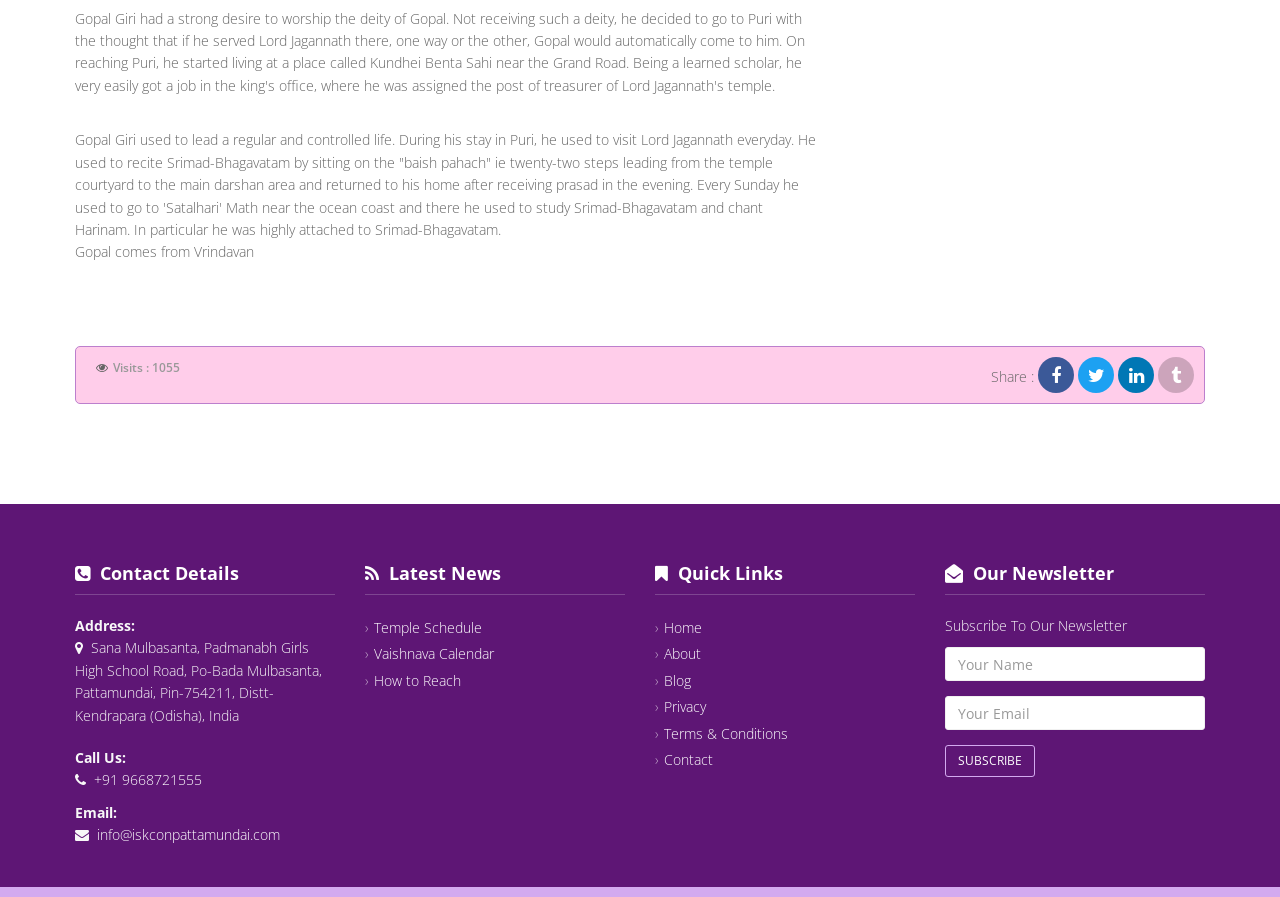Kindly provide the bounding box coordinates of the section you need to click on to fulfill the given instruction: "Send an email to the temple".

[0.076, 0.92, 0.219, 0.941]